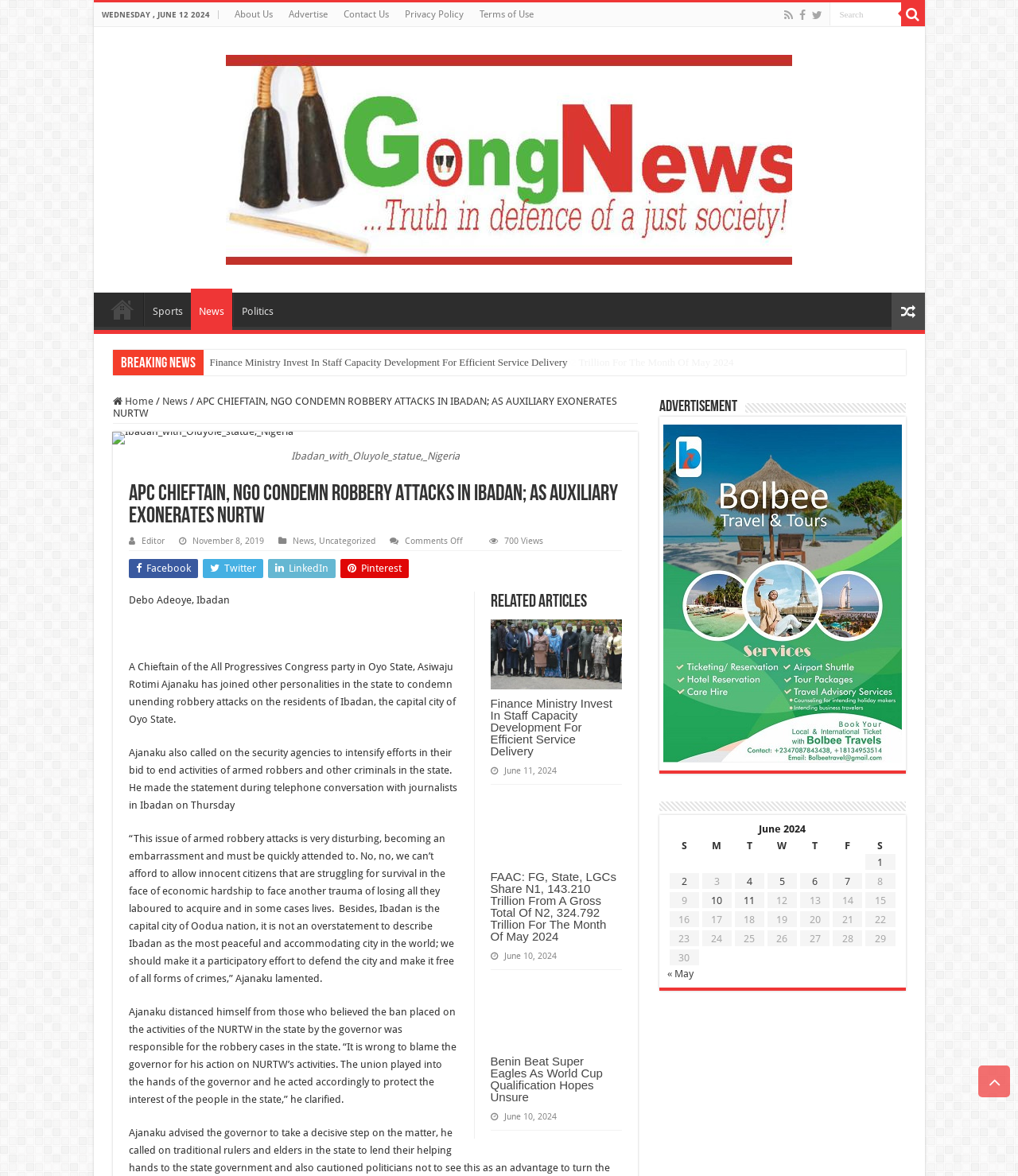Locate the bounding box coordinates of the element's region that should be clicked to carry out the following instruction: "Share on Facebook". The coordinates need to be four float numbers between 0 and 1, i.e., [left, top, right, bottom].

[0.126, 0.475, 0.194, 0.492]